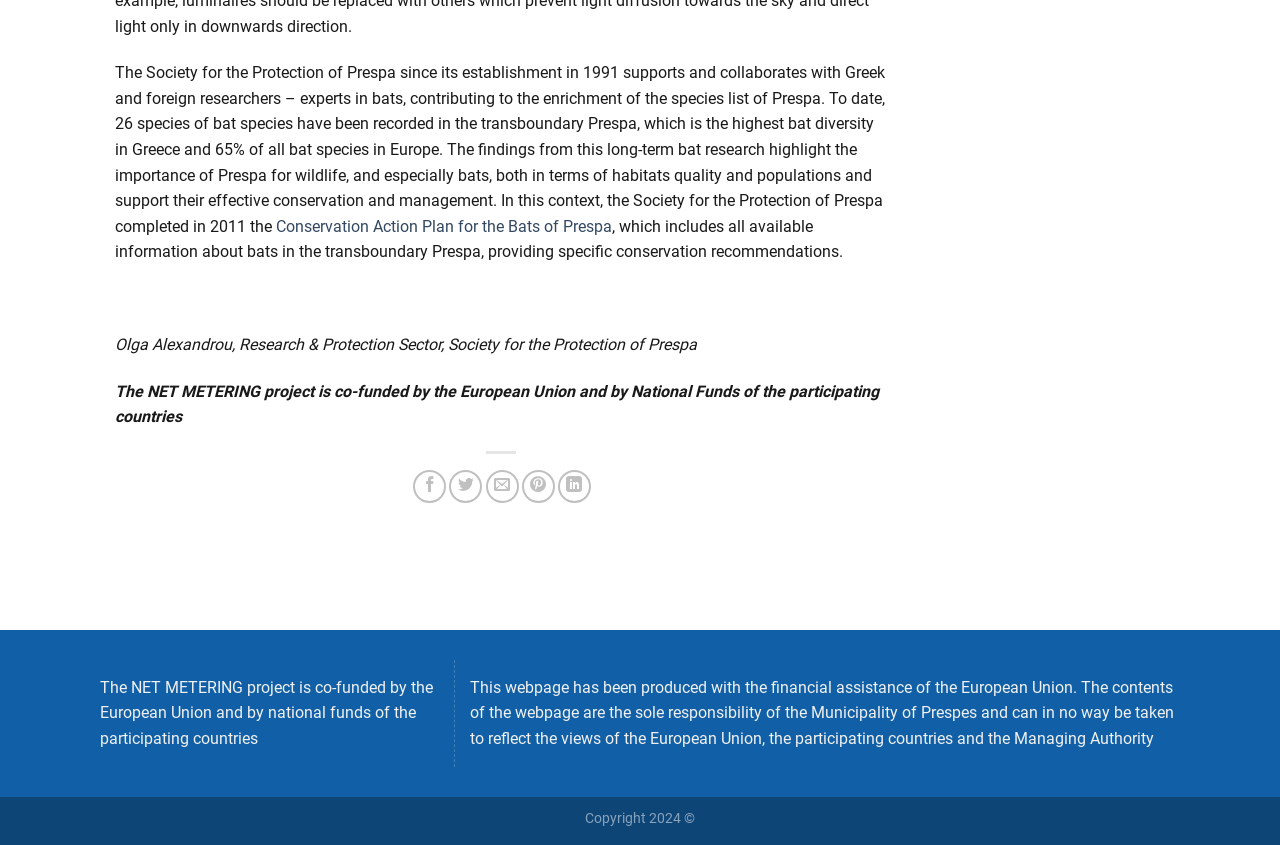What is the name of the project co-funded by the European Union?
Provide a short answer using one word or a brief phrase based on the image.

NET METERING